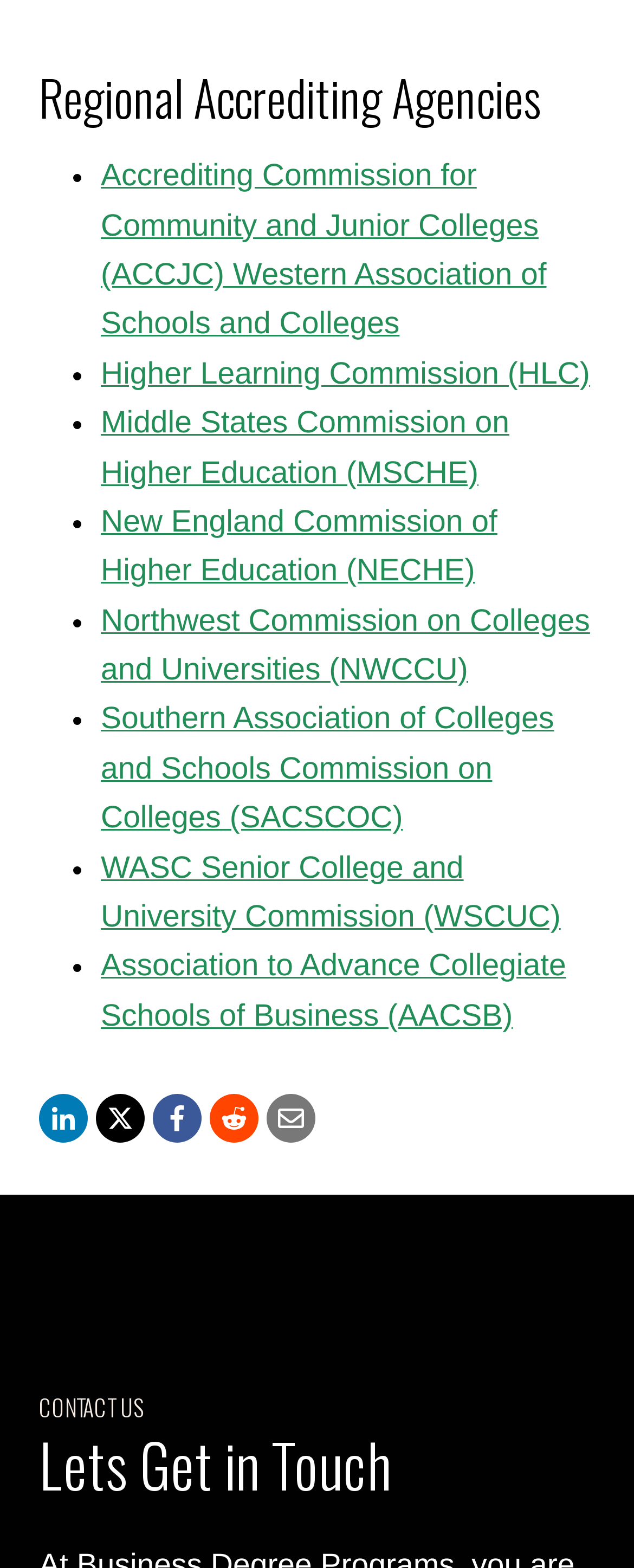Based on the description "aria-label="Email"", find the bounding box of the specified UI element.

[0.421, 0.698, 0.497, 0.729]